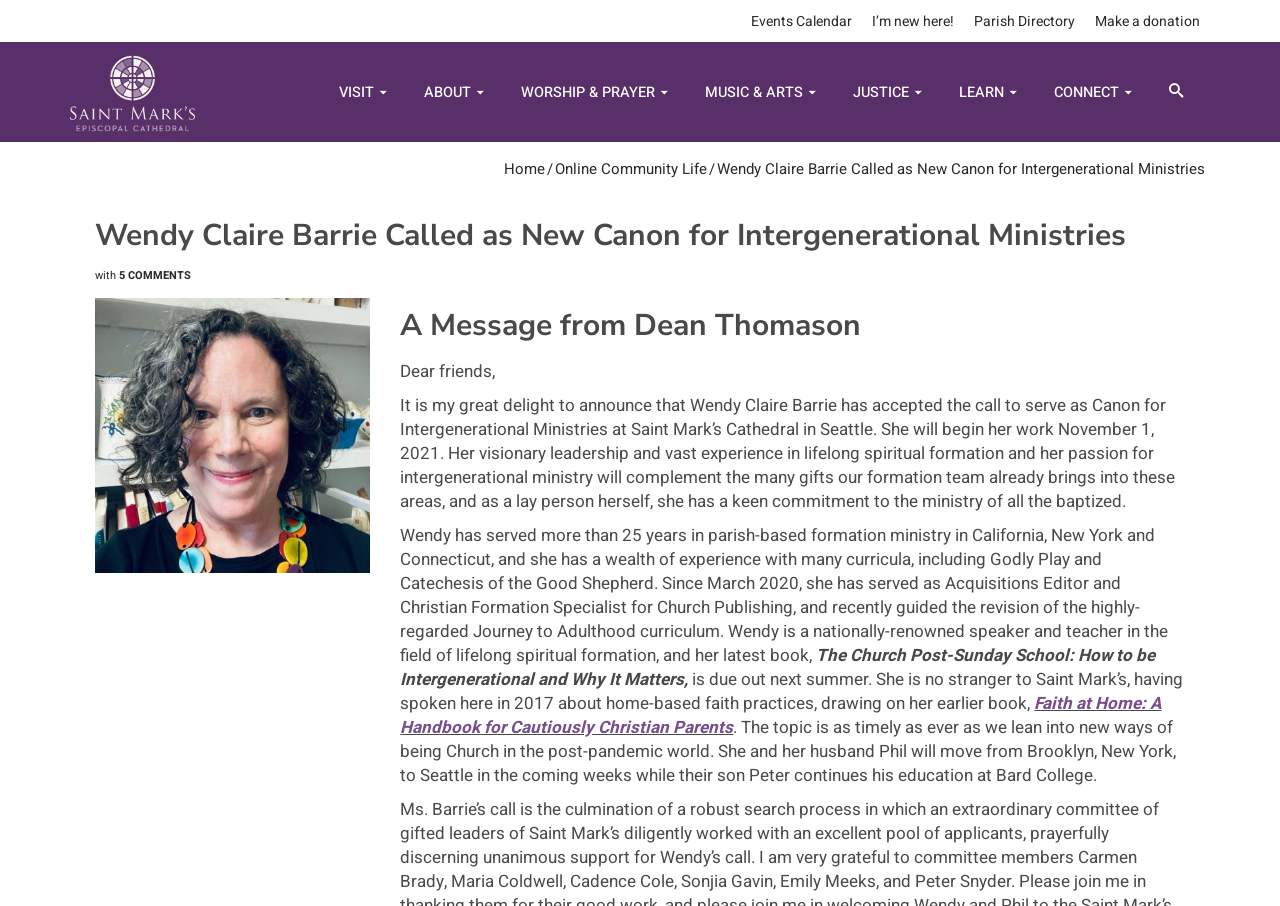What is the title of Wendy Claire Barrie's latest book?
From the image, provide a succinct answer in one word or a short phrase.

The Church Post-Sunday School